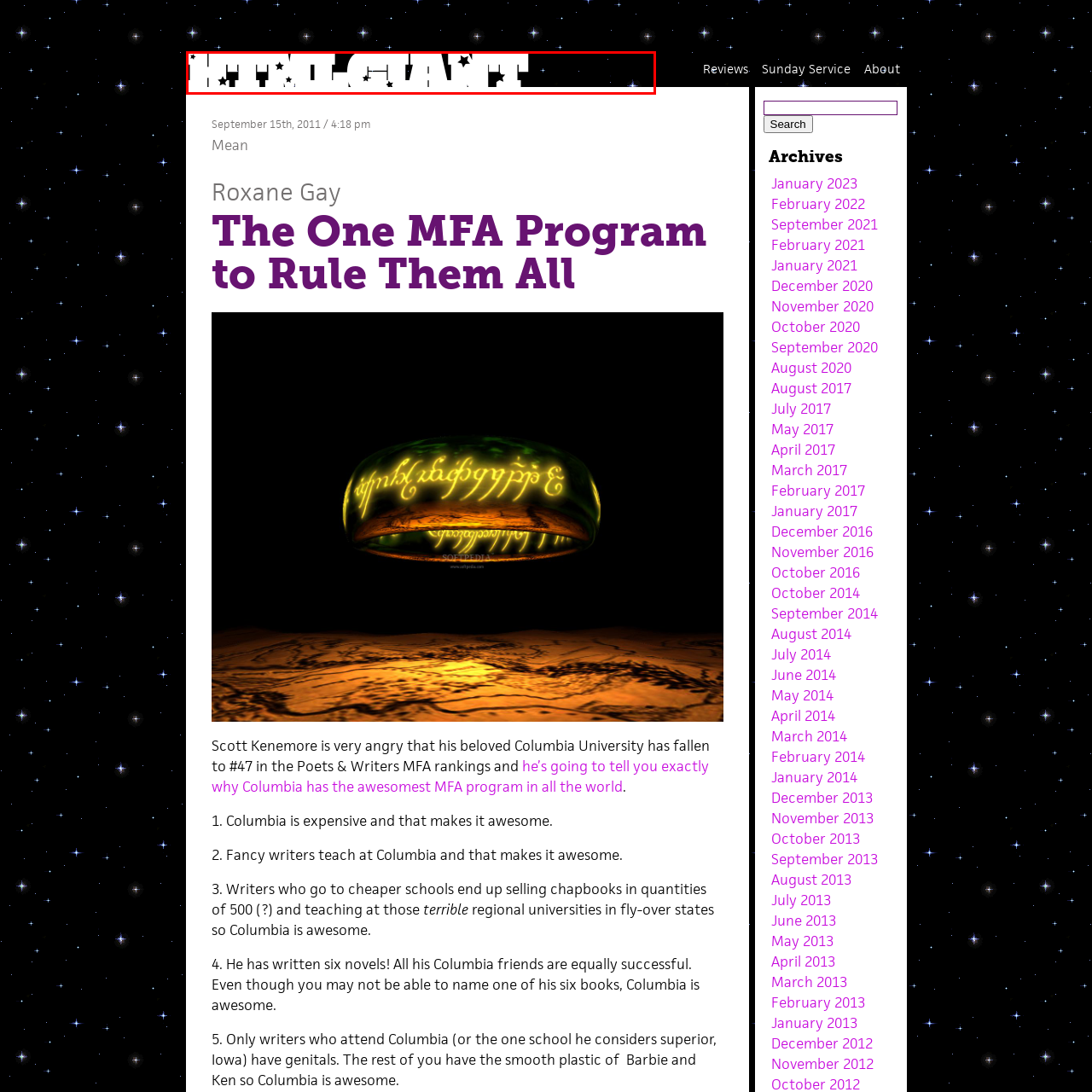What is the target audience of the program?
Carefully examine the content inside the red bounding box and give a detailed response based on what you observe.

The caption states that the aesthetic of the graphic 'likely resonates with the target audience of aspiring writers and literary enthusiasts', implying that the program is intended for individuals who are interested in writing and literature.